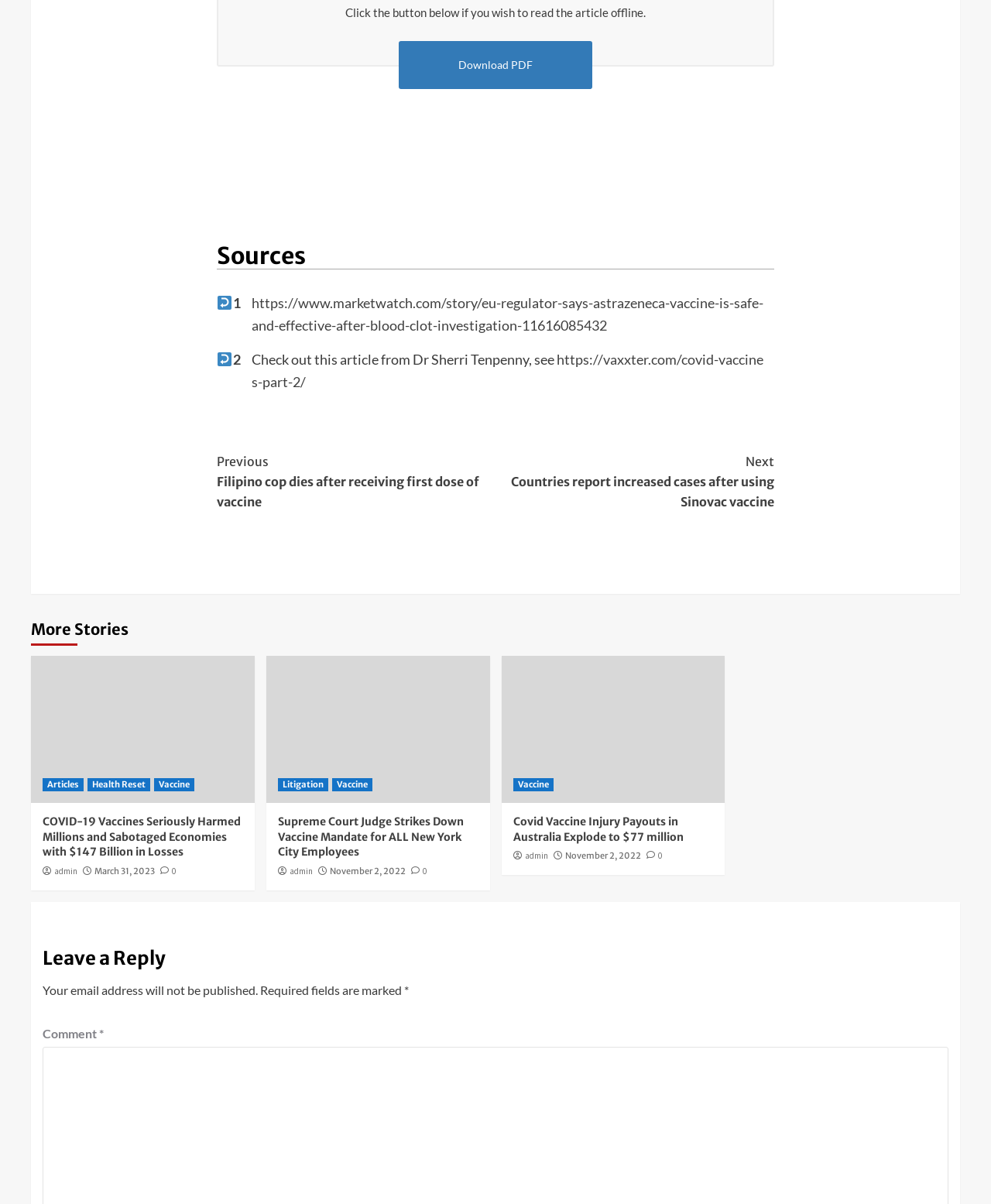Locate the bounding box coordinates of the area that needs to be clicked to fulfill the following instruction: "Click the 'Sources' button". The coordinates should be in the format of four float numbers between 0 and 1, namely [left, top, right, bottom].

[0.219, 0.2, 0.309, 0.225]